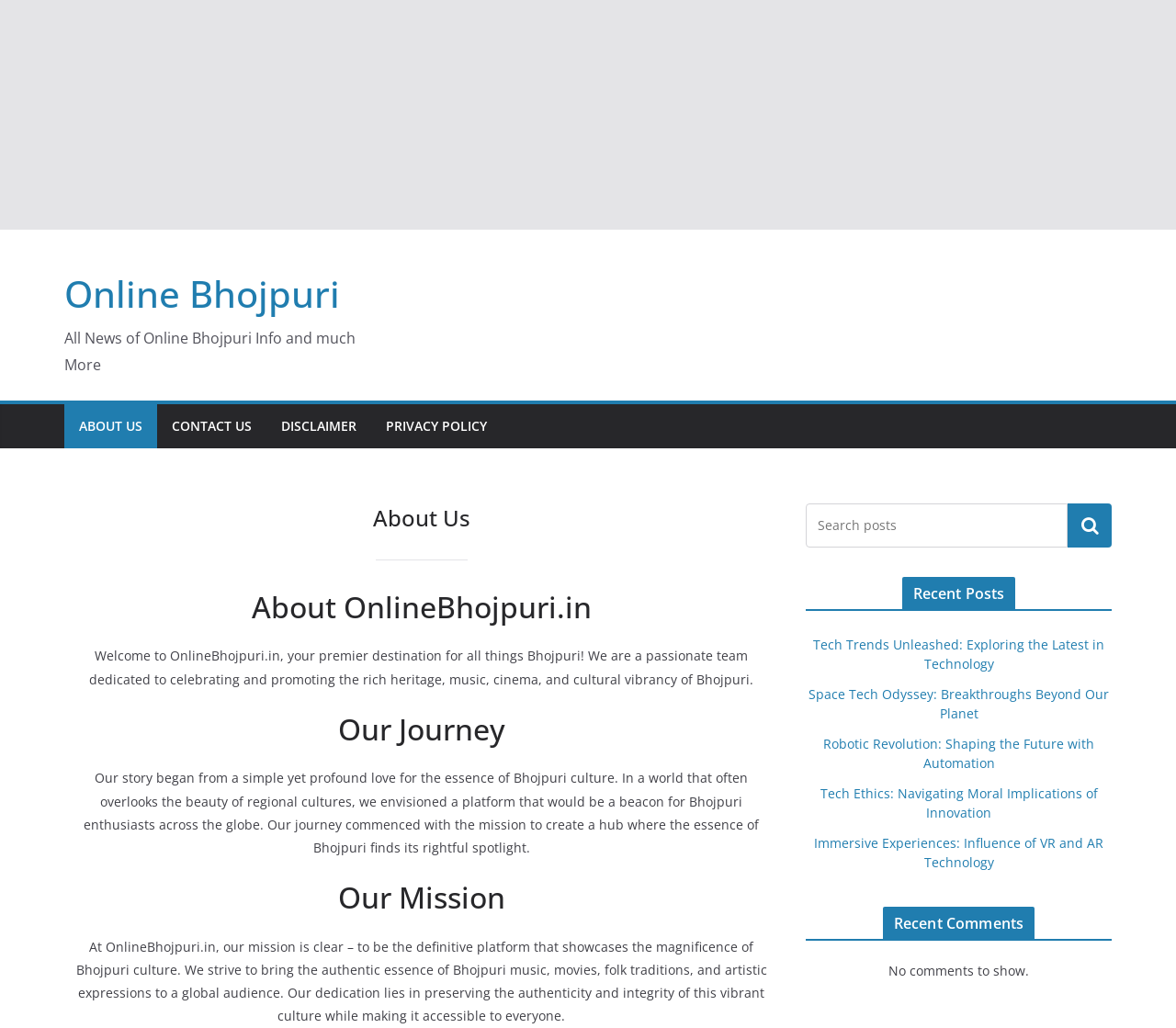Please identify the bounding box coordinates of the clickable area that will allow you to execute the instruction: "Read about Our Mission".

[0.055, 0.854, 0.662, 0.892]